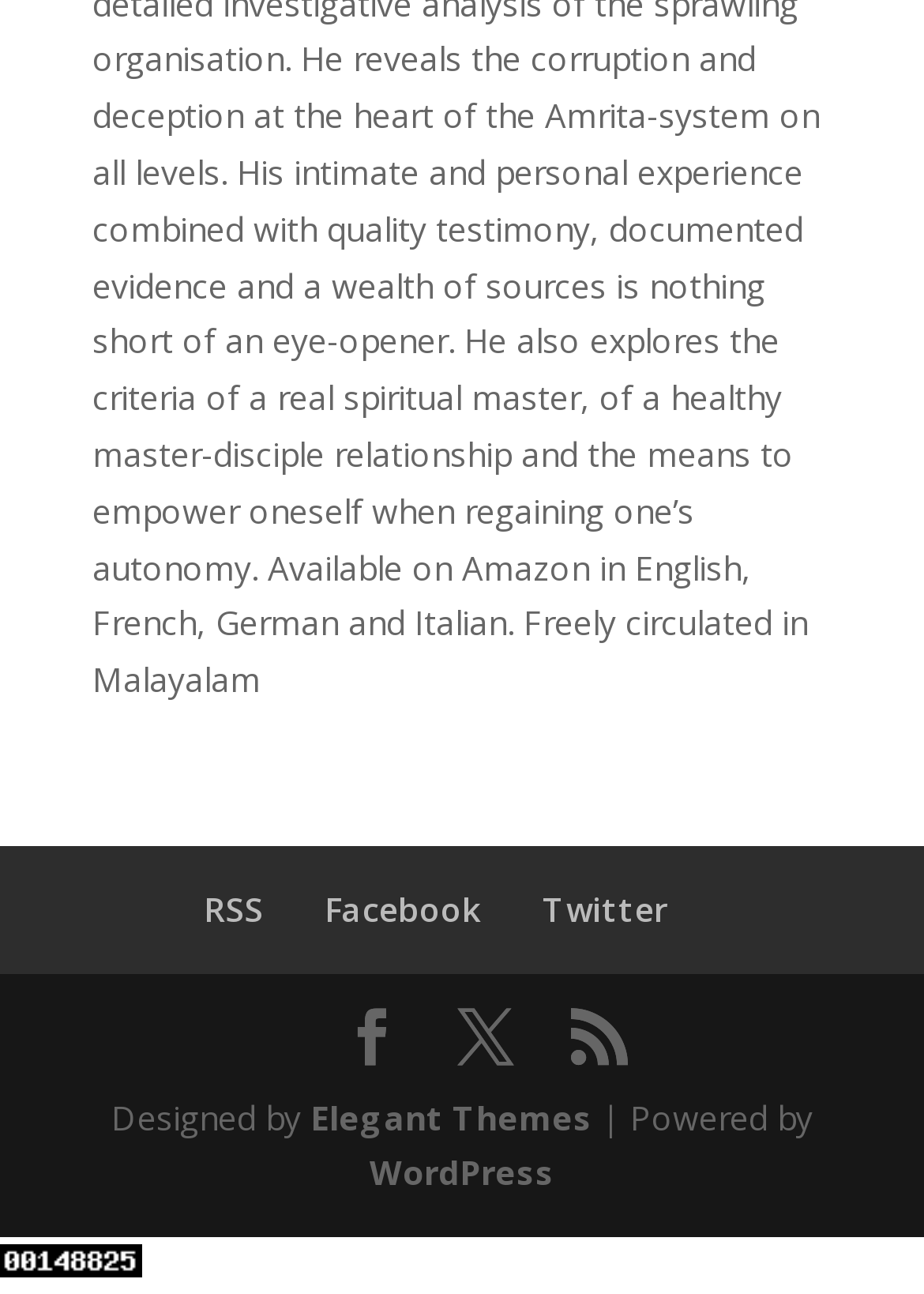What is the text above the 'Elegant Themes' link?
Please use the image to provide a one-word or short phrase answer.

Designed by